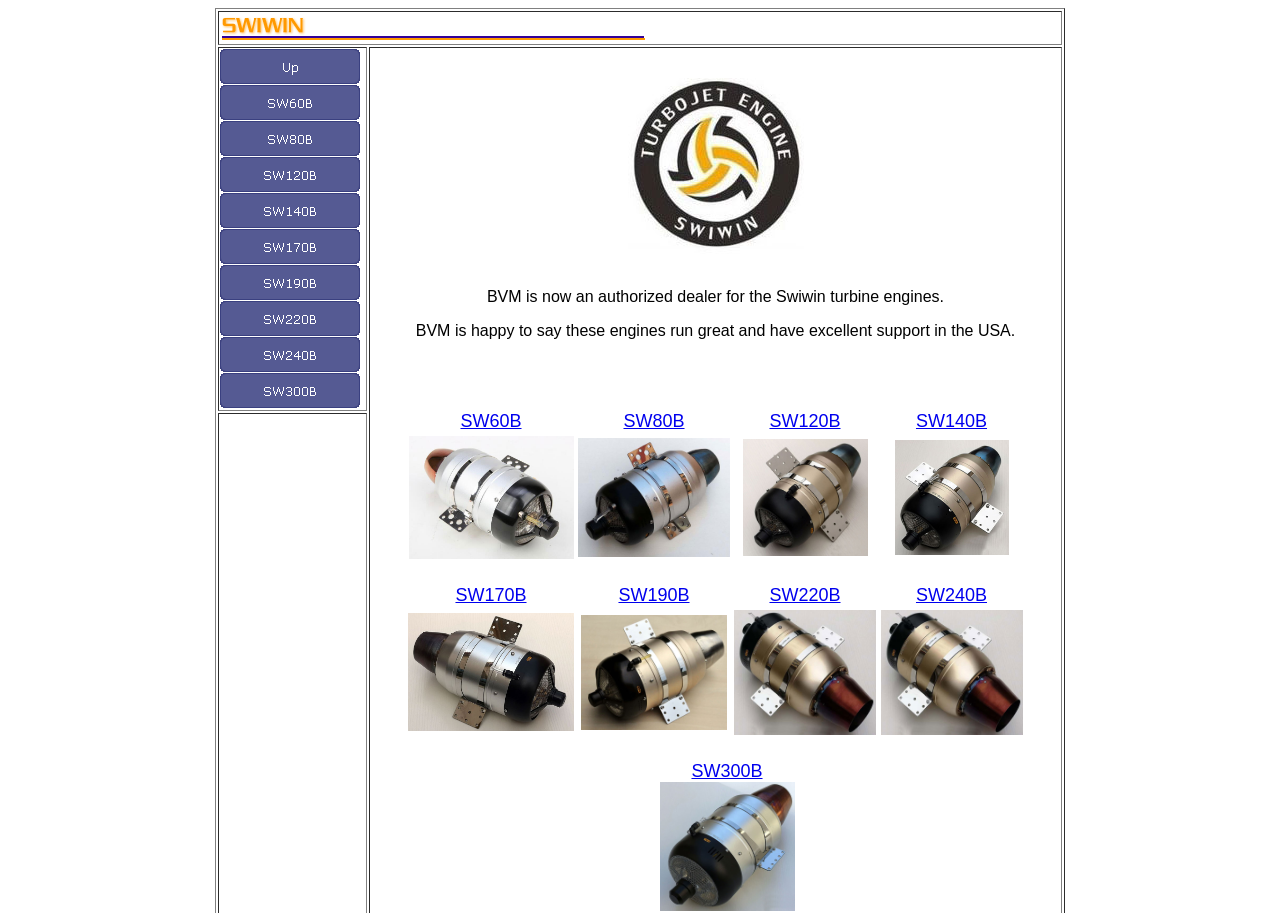Kindly provide the bounding box coordinates of the section you need to click on to fulfill the given instruction: "Click the SW170B link".

[0.356, 0.64, 0.411, 0.662]